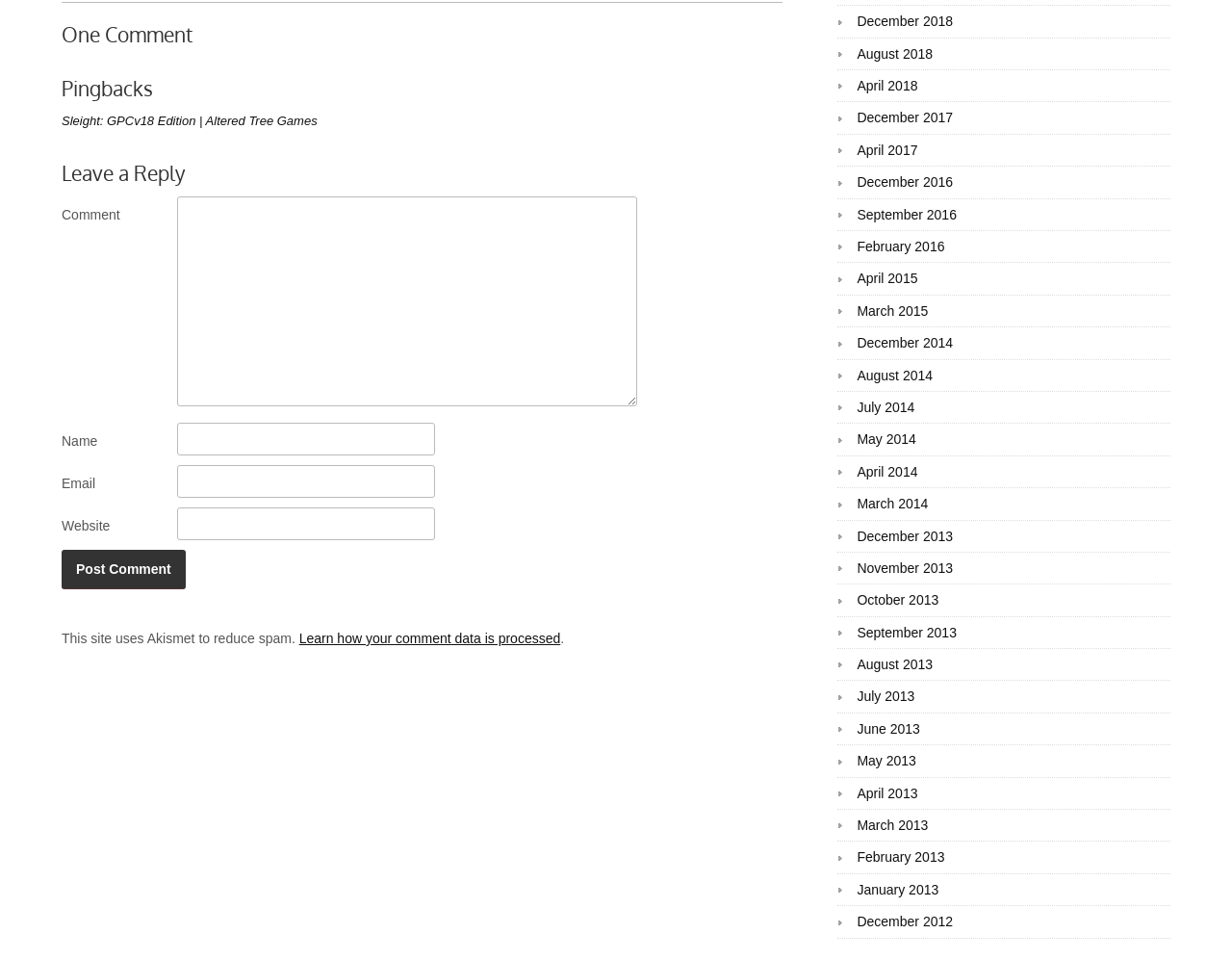What is the purpose of the 'Post Comment' button?
Provide a one-word or short-phrase answer based on the image.

To submit a comment